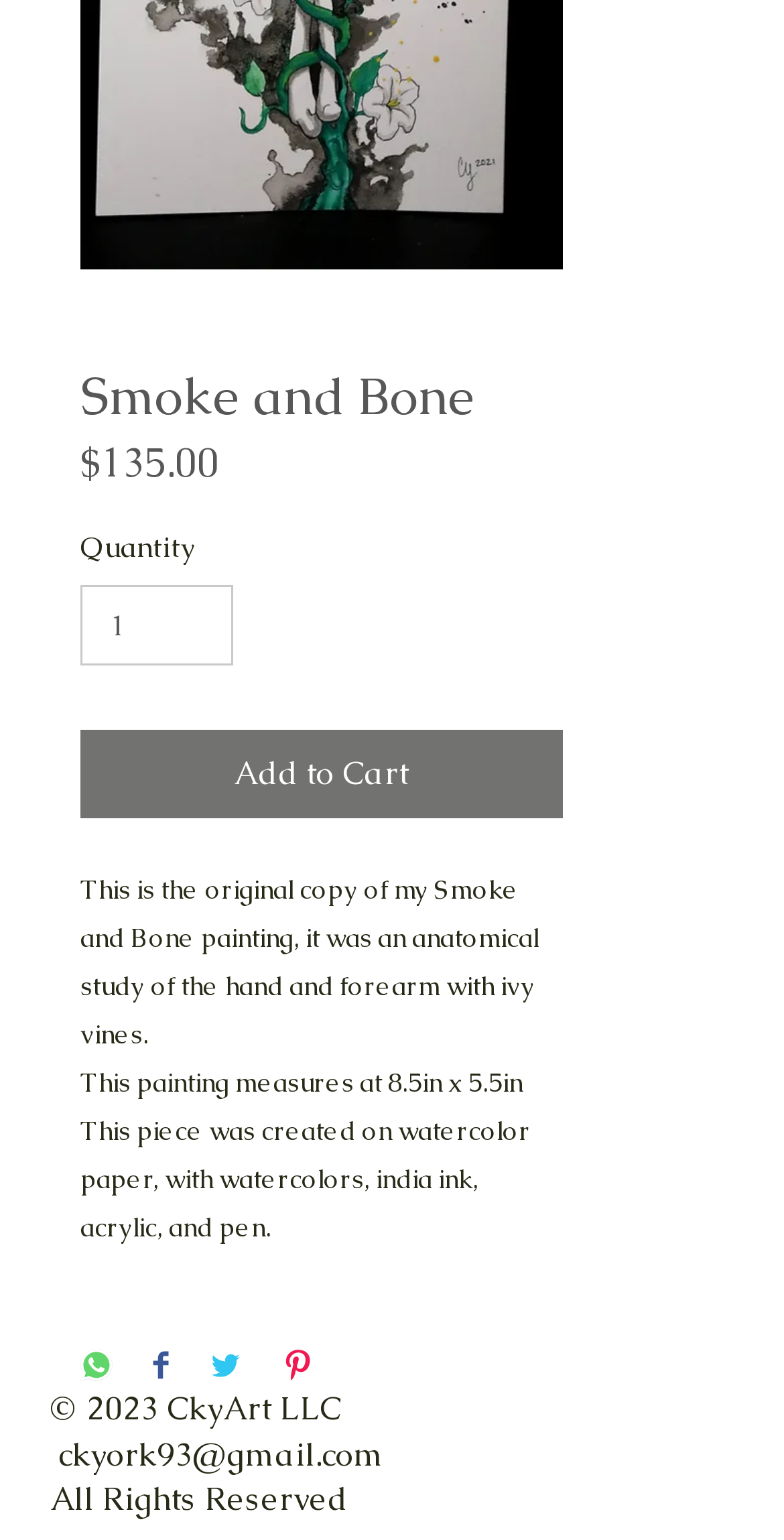What is the size of the painting?
Look at the image and provide a detailed response to the question.

The size of the painting is mentioned as '8.5in x 5.5in' in the StaticText element with bounding box coordinates [0.103, 0.692, 0.667, 0.715].